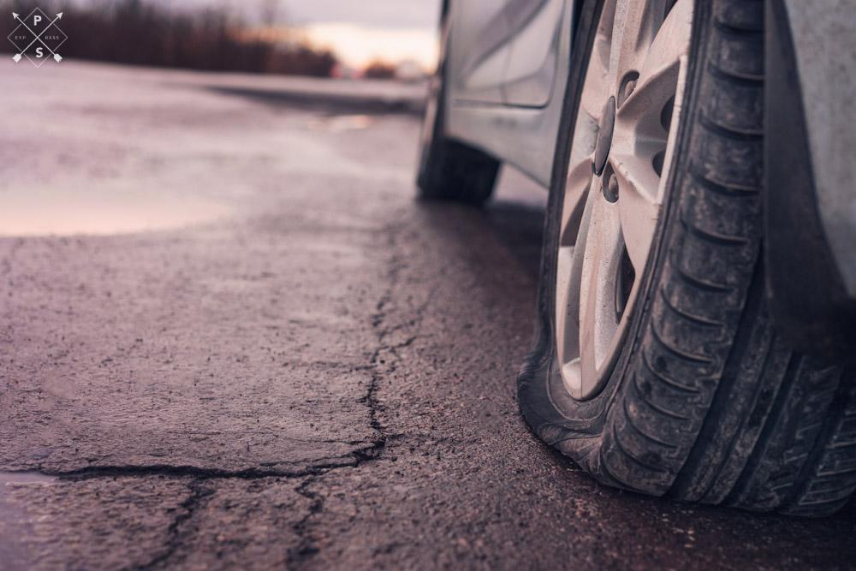Detail every aspect of the image in your caption.

The image depicts a close-up view of a car with a flat tire resting on a cracked, wet road. The focus is on the tire, which is visibly deflated, highlighting the importance of routine vehicle maintenance and the consequences of neglecting such upkeep. Behind the tire, a portion of the car body is visible, suggesting a moment of pause or concern from the driver. The background hints at an overcast sky, reflecting a somber atmosphere, while puddles on the road indicate recent rain. This visual serves to emphasize the practical realities of vehicle ownership and the necessity for regular checks to prevent inconvenient breakdowns.